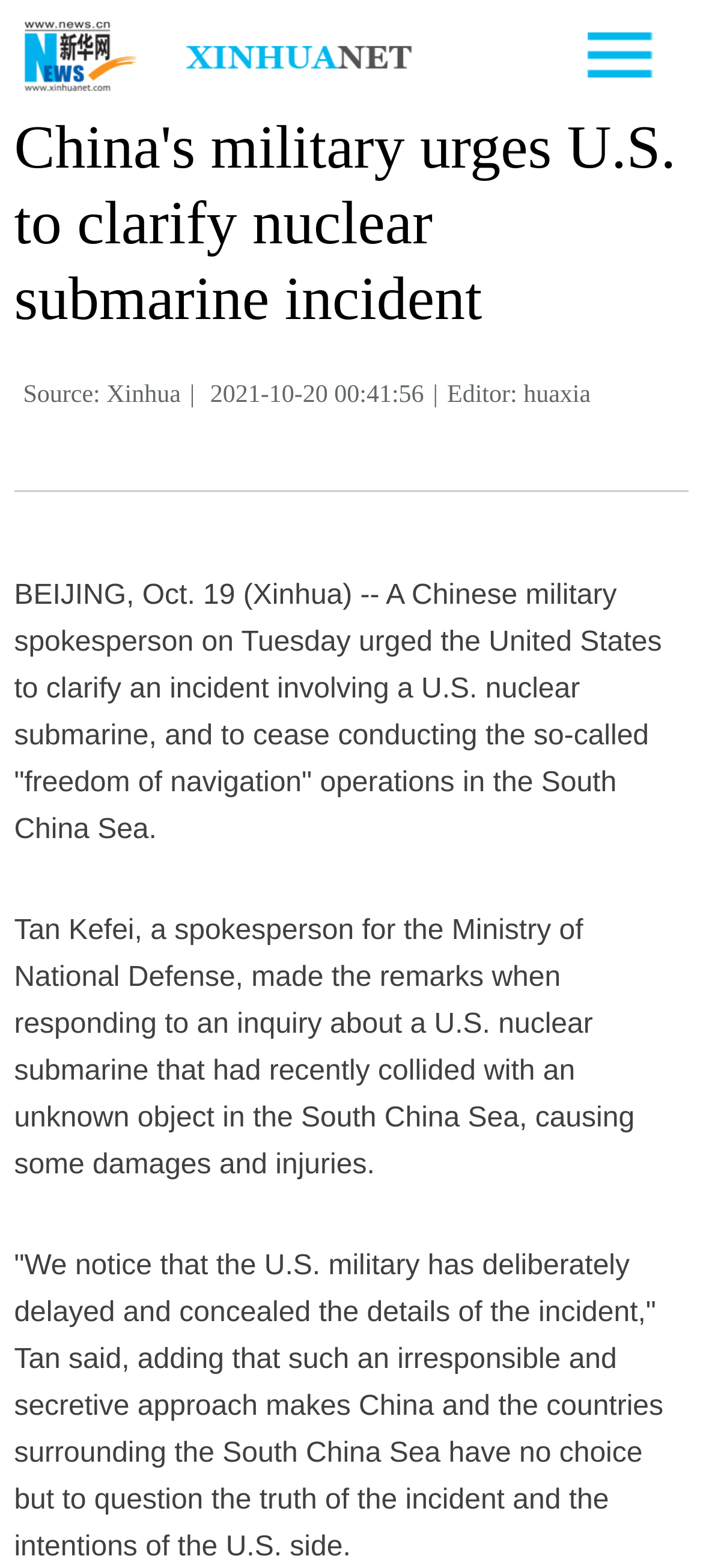From the image, can you give a detailed response to the question below:
Who is the spokesperson for the Ministry of National Defense?

I found the name of the spokesperson by reading the article content, specifically the sentence 'Tan Kefei, a spokesperson for the Ministry of National Defense, made the remarks...'.